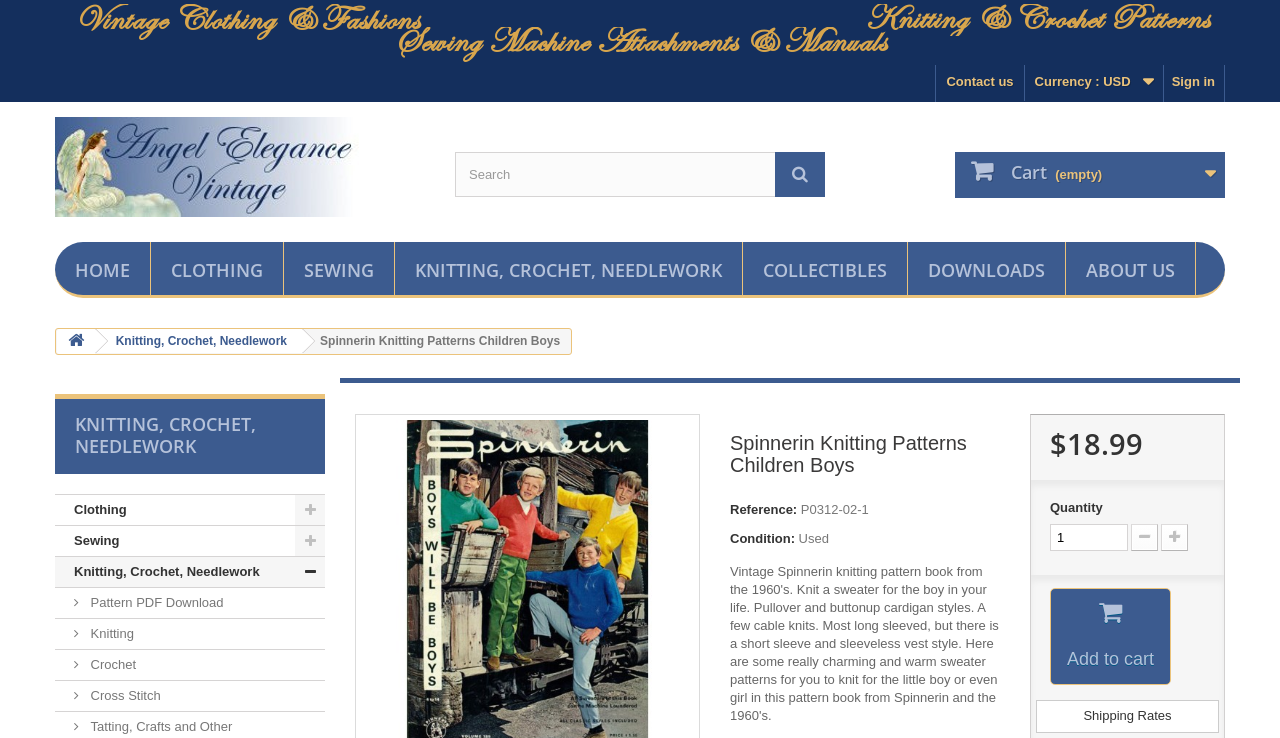Determine the main text heading of the webpage and provide its content.

Spinnerin Knitting Patterns Children Boys